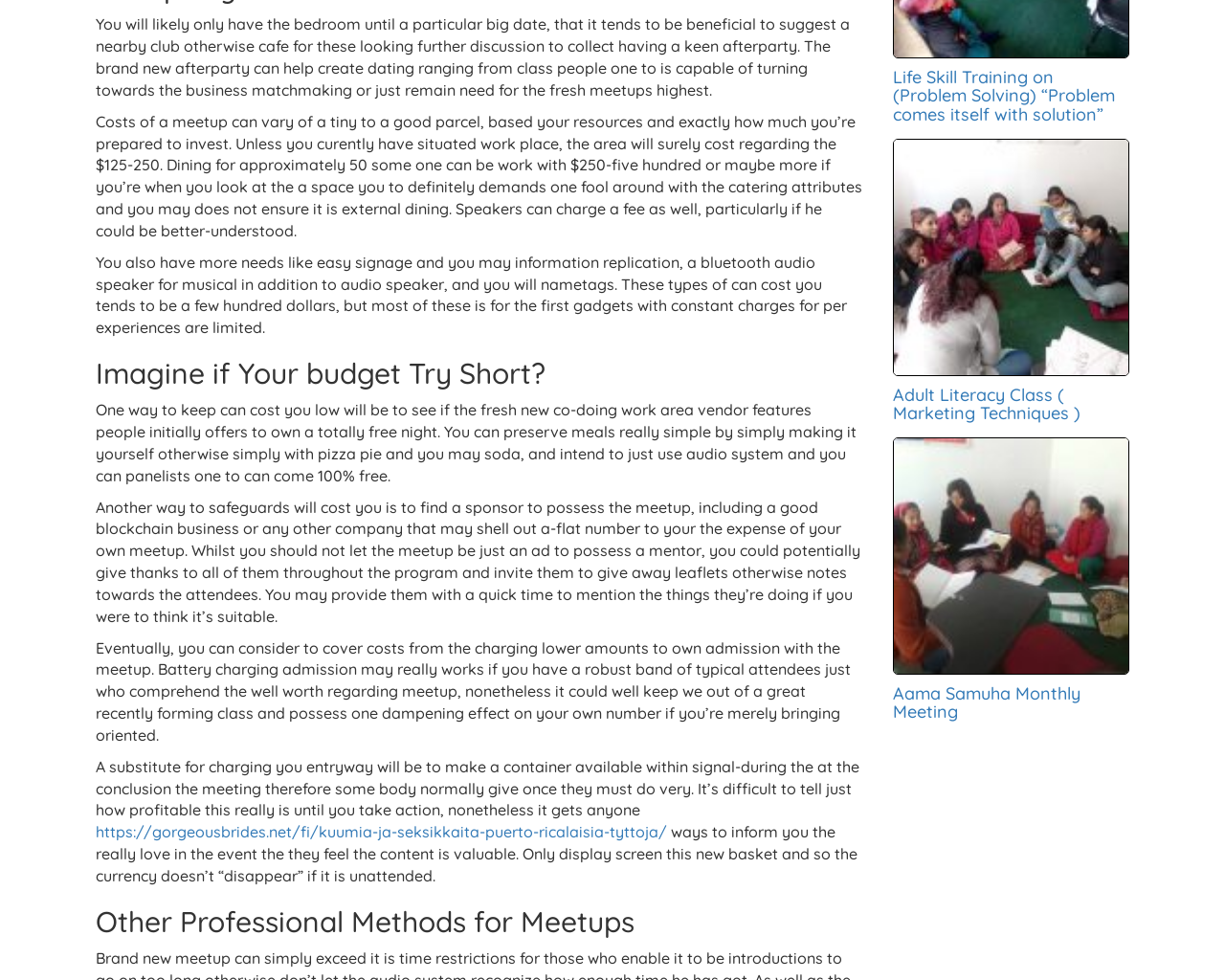Using the description: "parent_node: Aama Samuha Monthly Meeting", identify the bounding box of the corresponding UI element in the screenshot.

[0.729, 0.556, 0.922, 0.575]